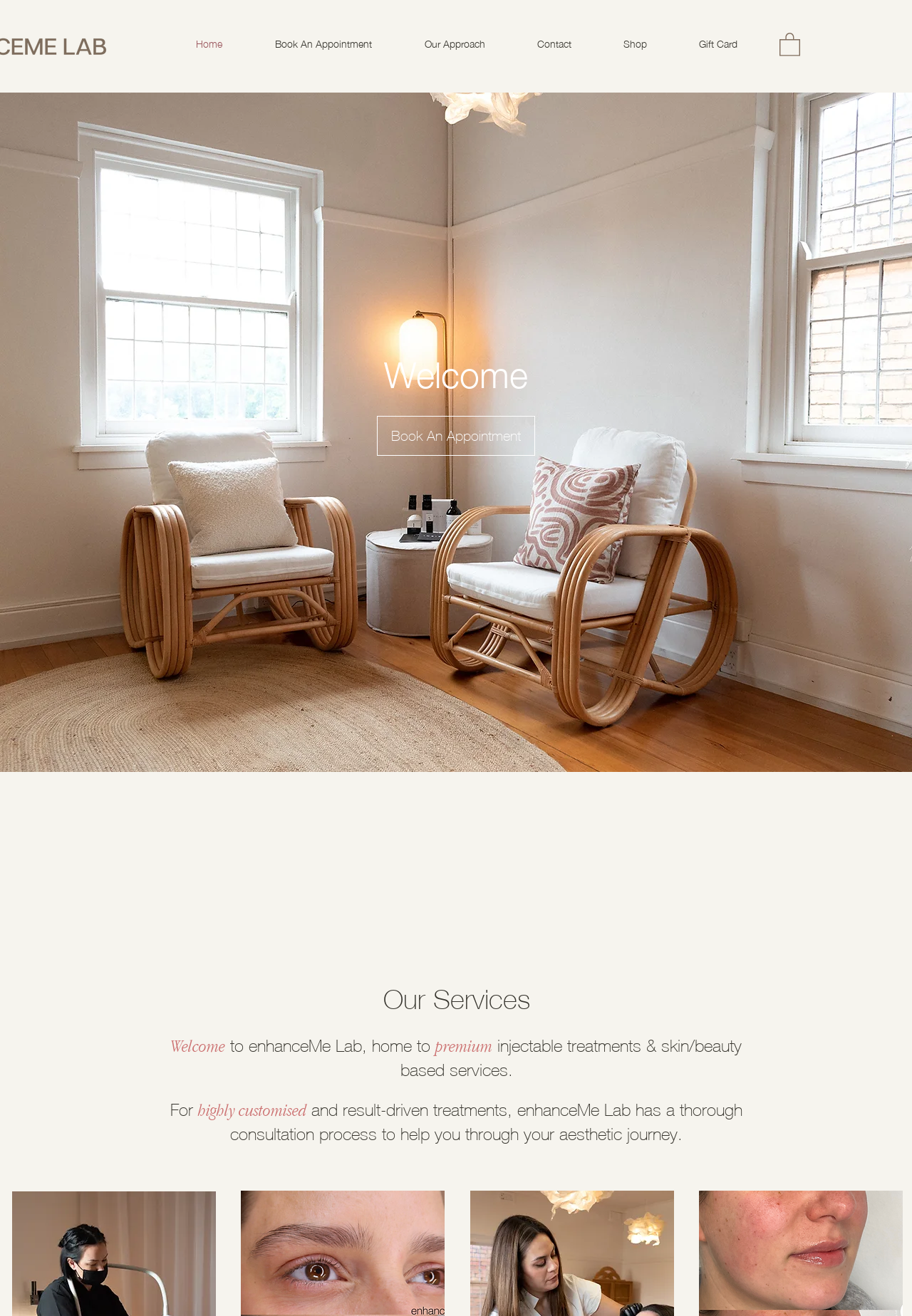How can I book an appointment?
Please answer using one word or phrase, based on the screenshot.

Click on 'Book An Appointment'